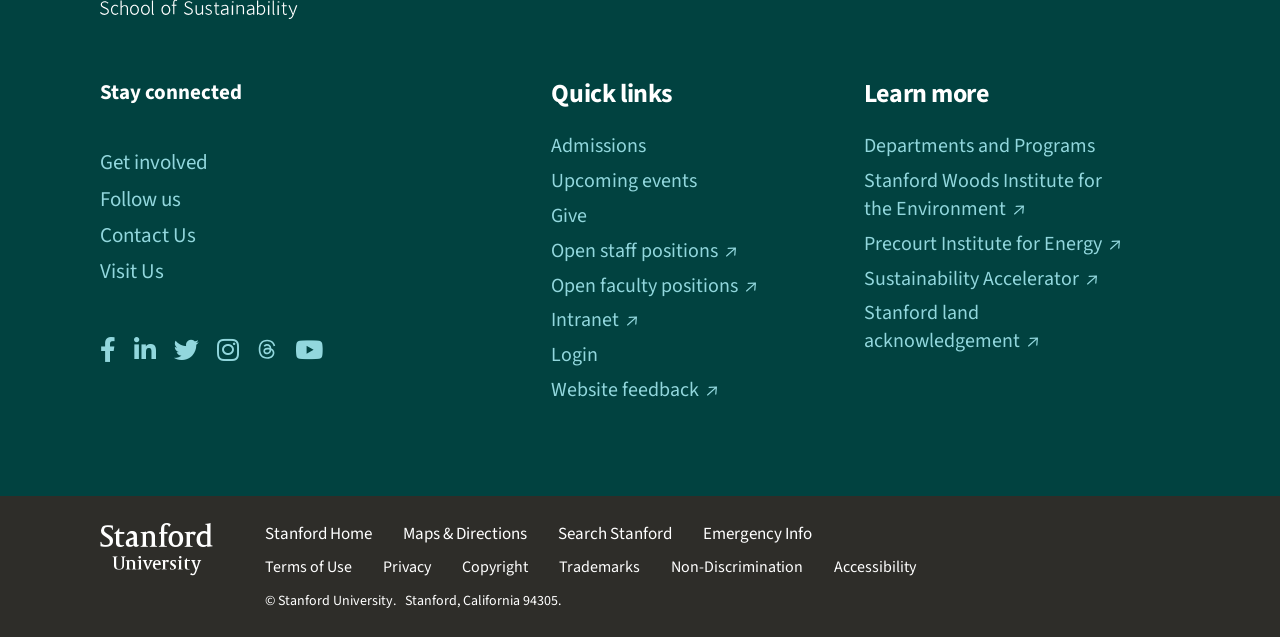Analyze the image and give a detailed response to the question:
How many social media links are there in the footer?

There are 6 social media links in the footer section, which are Facebook, LinkedIn, Twitter, Instagram, Threads, and YouTube, each with an image icon and an external link.